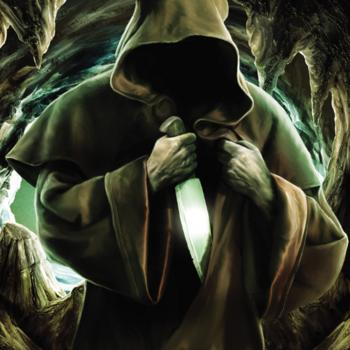Please answer the following question using a single word or phrase: 
What is the figure's face like?

Obscured